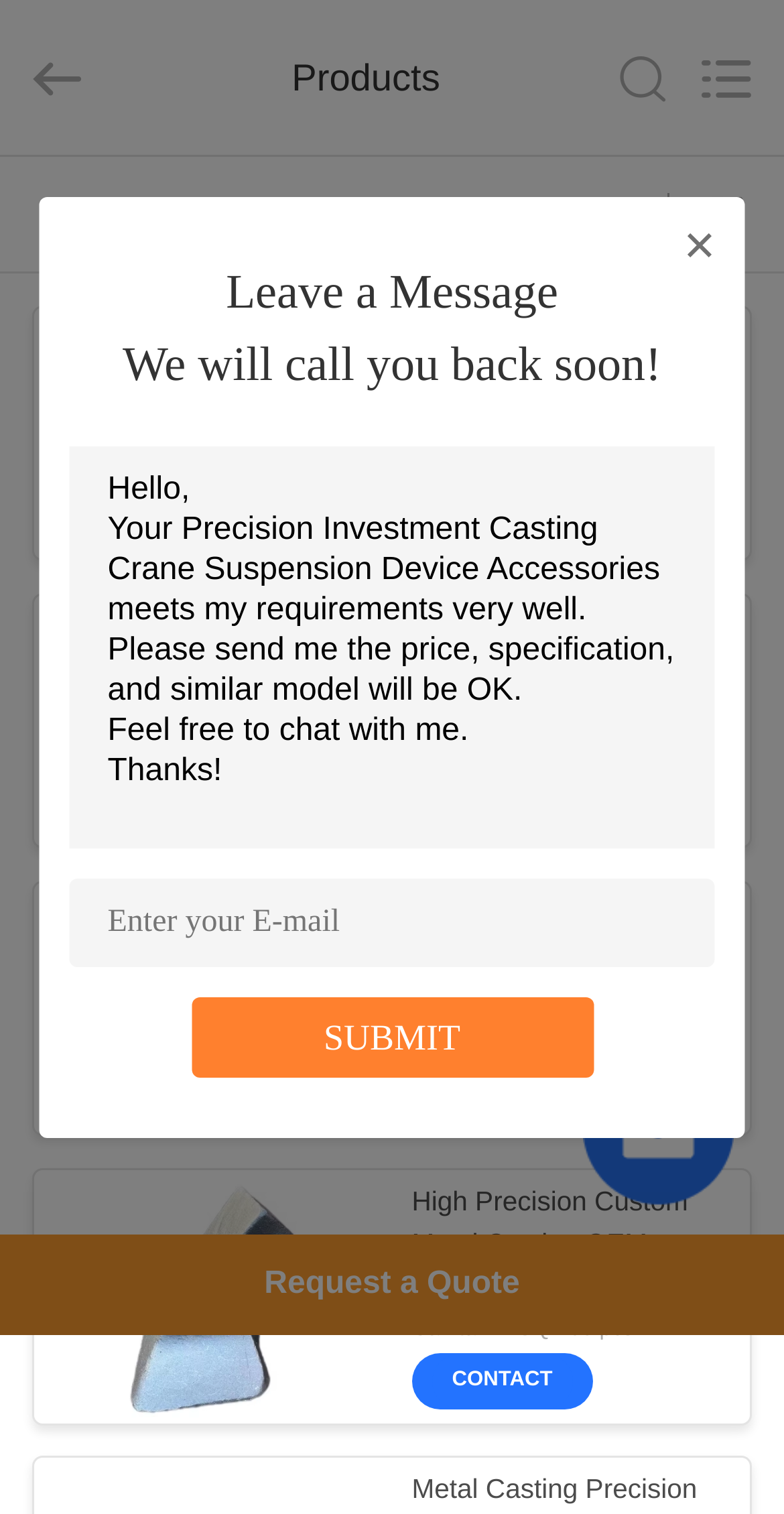Offer a detailed account of what is visible on the webpage.

This webpage is a product catalog for a company that manufactures precision investment castings and stainless steel castings. At the top of the page, there is a search bar and a navigation menu with links to different sections of the website, including "HOME", "PRODUCTS", "ABOUT US", and "CONTACT US".

Below the navigation menu, there is a section with a heading "All Products" that displays a list of products with images, descriptions, and prices. Each product has a link to its detailed page and a "CONTACT" button to inquire about the product. The products are listed in a grid layout, with four products per row.

On the right side of the page, there is a contact form with a heading "Leave a Message" and fields to enter a message, email, and submit the form. There is also a "SUBMIT" button below the form.

At the bottom of the page, there are links to different product categories, including "Grey Cast Iron Casting", "Ductile Cast Iron", "Precision Investment Castings", and "Stainless Steel Casting". Each category has a number of products listed below it.

There is also a "Request a Quote" button at the bottom of the page, which allows users to request a quote for a specific product.